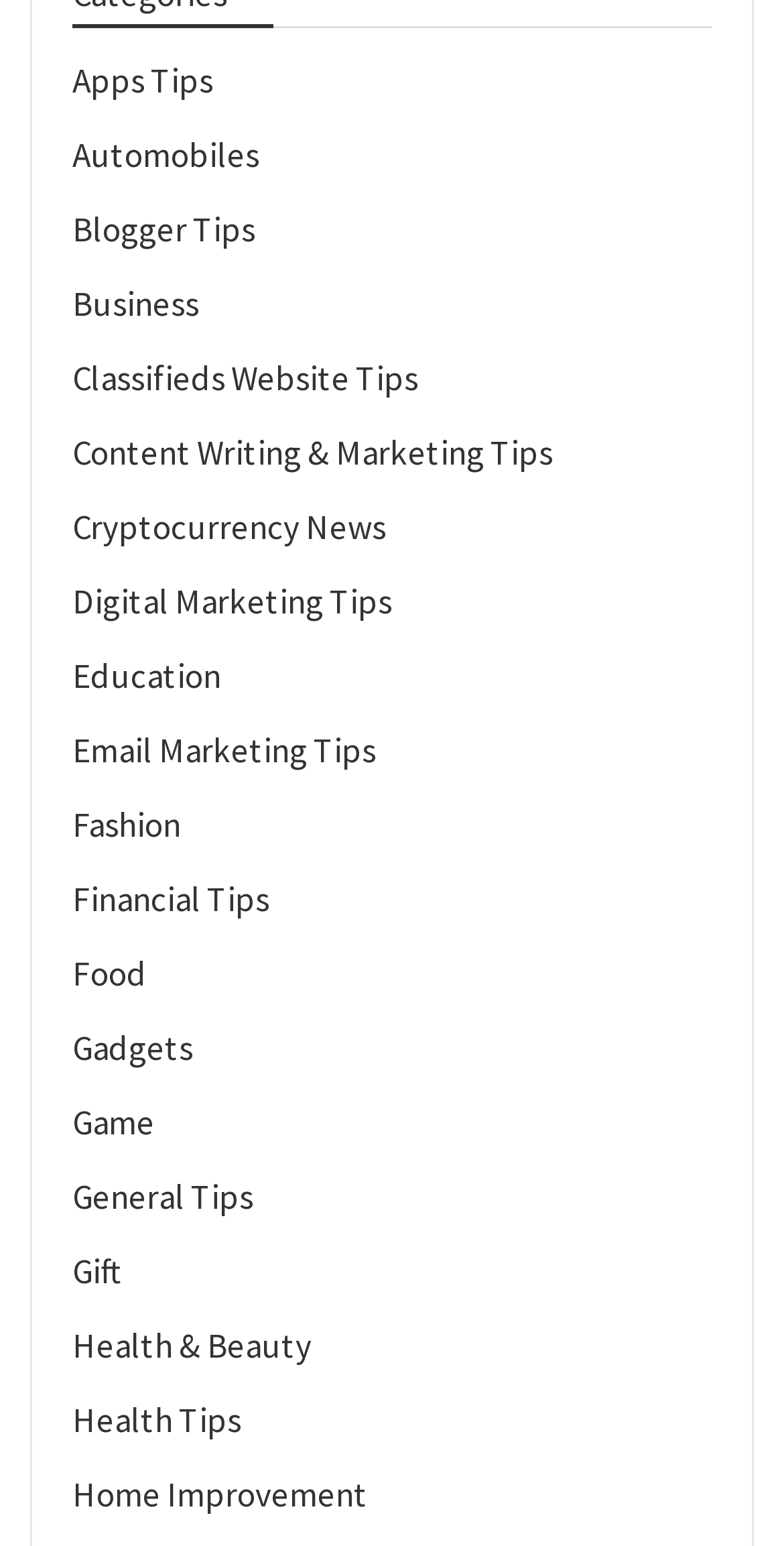Given the content of the image, can you provide a detailed answer to the question?
How many categories start with the letter 'H'?

I searched the list of links and found that there are two categories that start with the letter 'H', which are 'Health & Beauty' and 'Health Tips'.